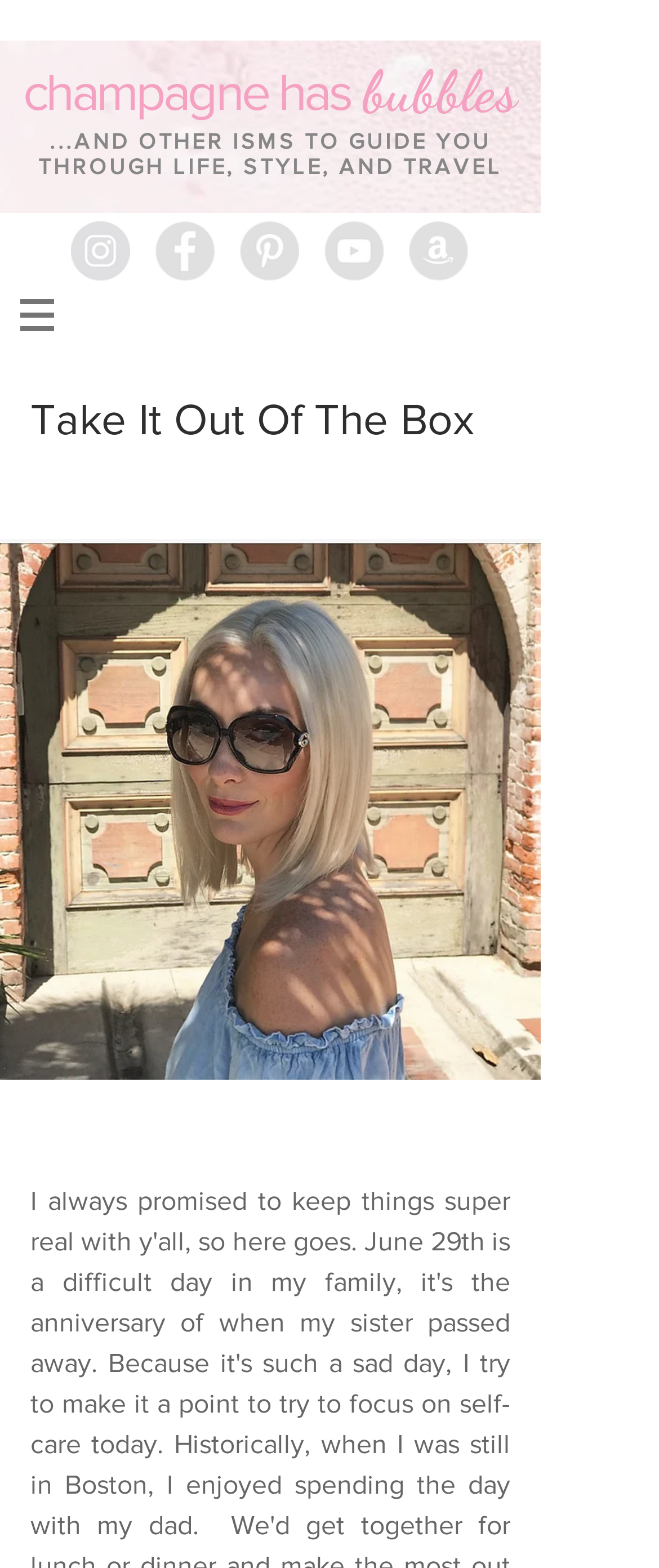Identify the bounding box coordinates of the specific part of the webpage to click to complete this instruction: "Click the navigation menu button".

[0.005, 0.179, 0.108, 0.222]